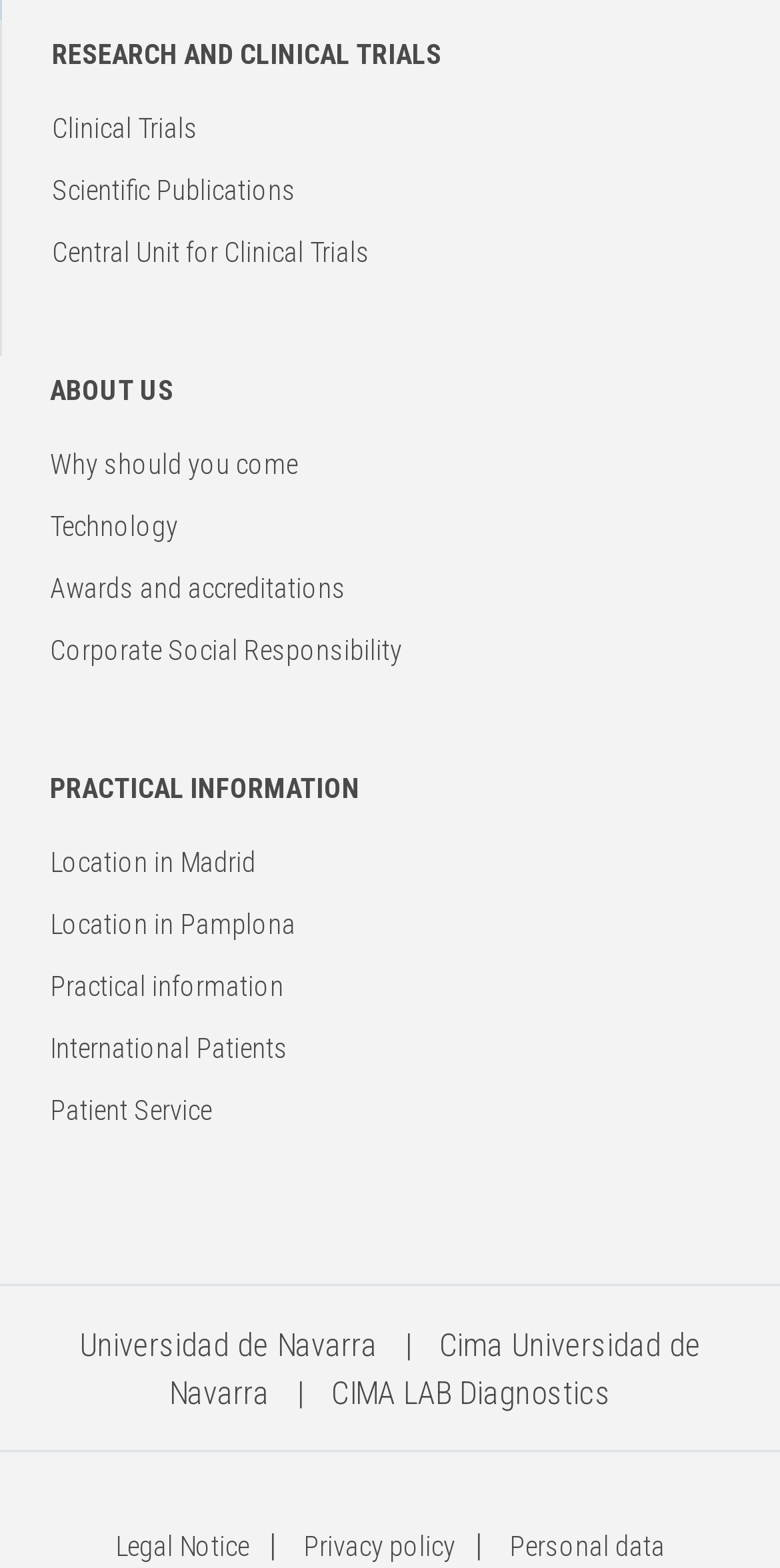What is the name of the university mentioned on the webpage?
Using the visual information, reply with a single word or short phrase.

Universidad de Navarra